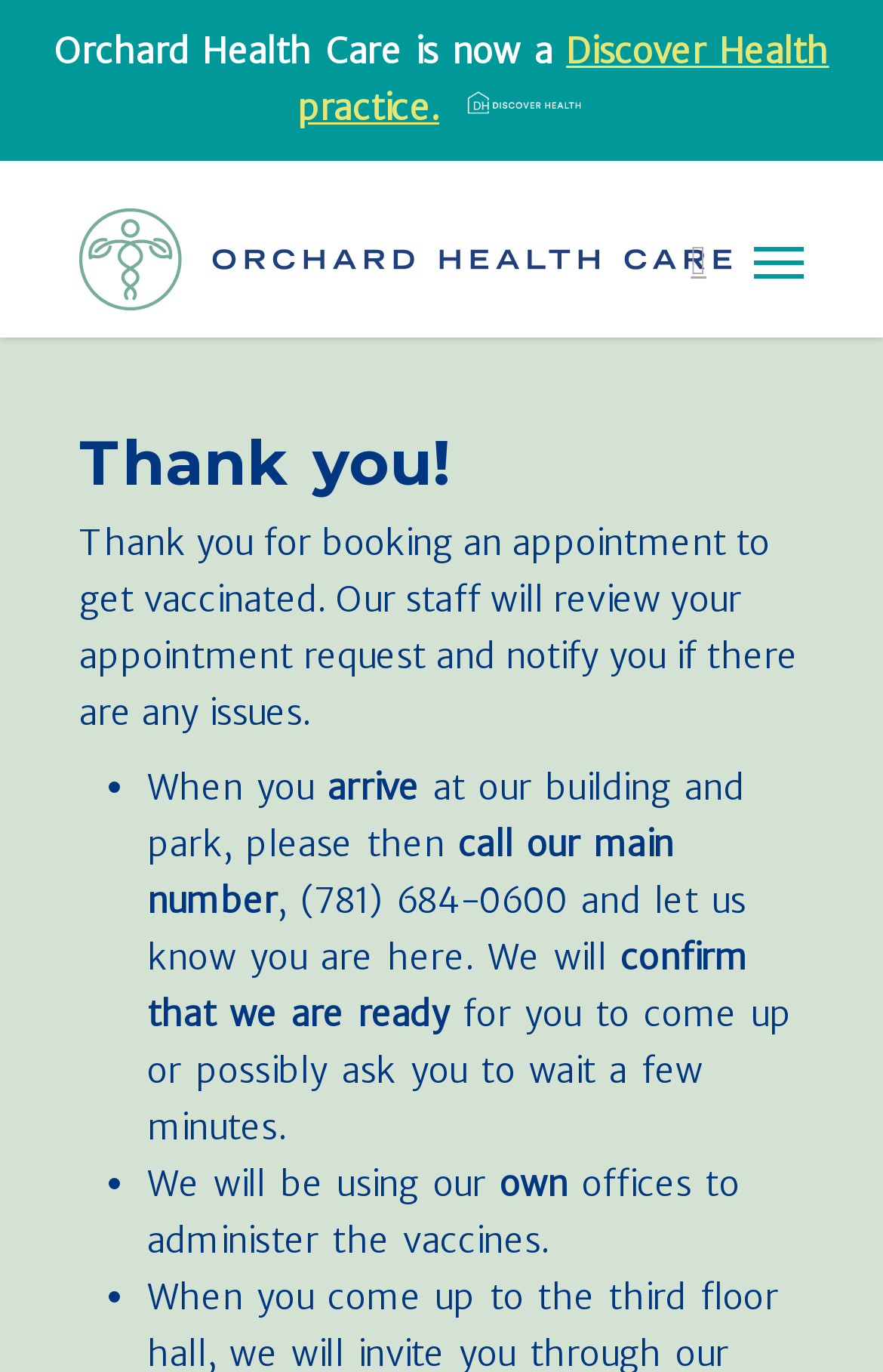What should I do when I arrive at the building?
Please craft a detailed and exhaustive response to the question.

According to the instructions on the webpage, when I arrive at the building and park, I should call the main number, (781) 684-0600, and let them know I am there. This is to confirm that I have arrived and to receive further instructions.